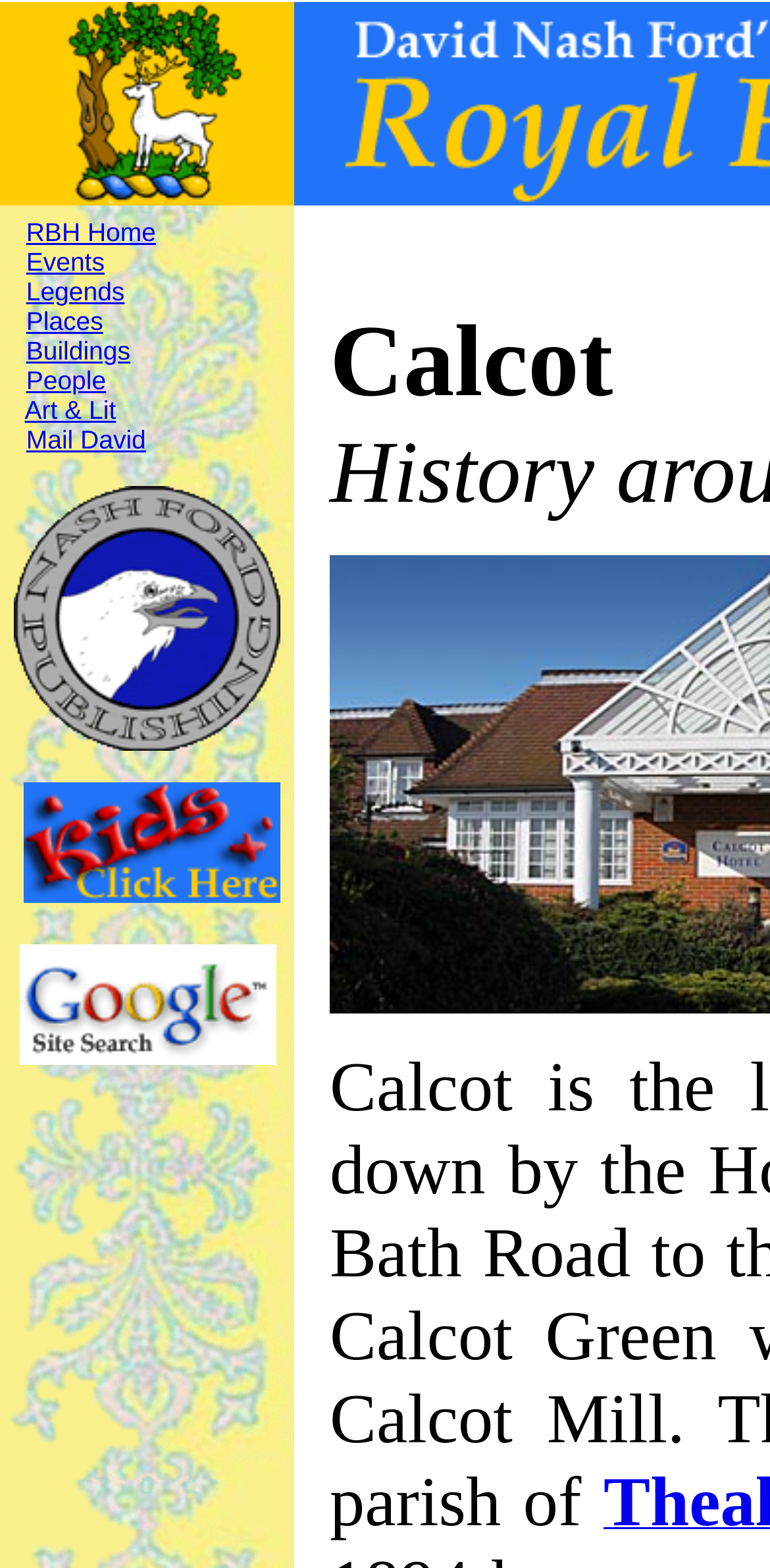Please determine the bounding box of the UI element that matches this description: title="Search RBH using Google". The coordinates should be given as (top-left x, top-left y, bottom-right x, bottom-right y), with all values between 0 and 1.

[0.024, 0.663, 0.358, 0.684]